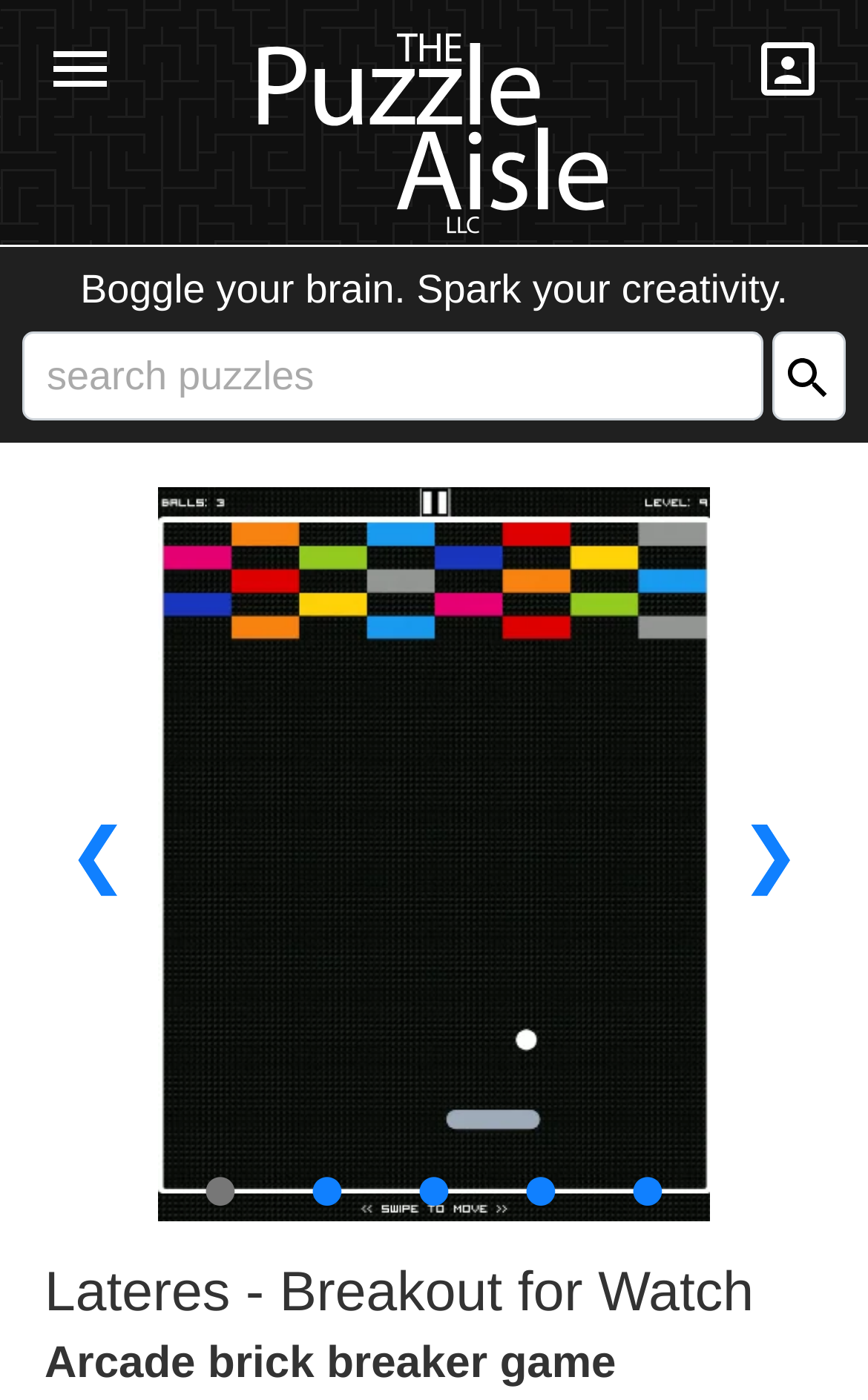Please determine the bounding box coordinates of the element's region to click for the following instruction: "Click the first rating button".

[0.192, 0.812, 0.315, 0.888]